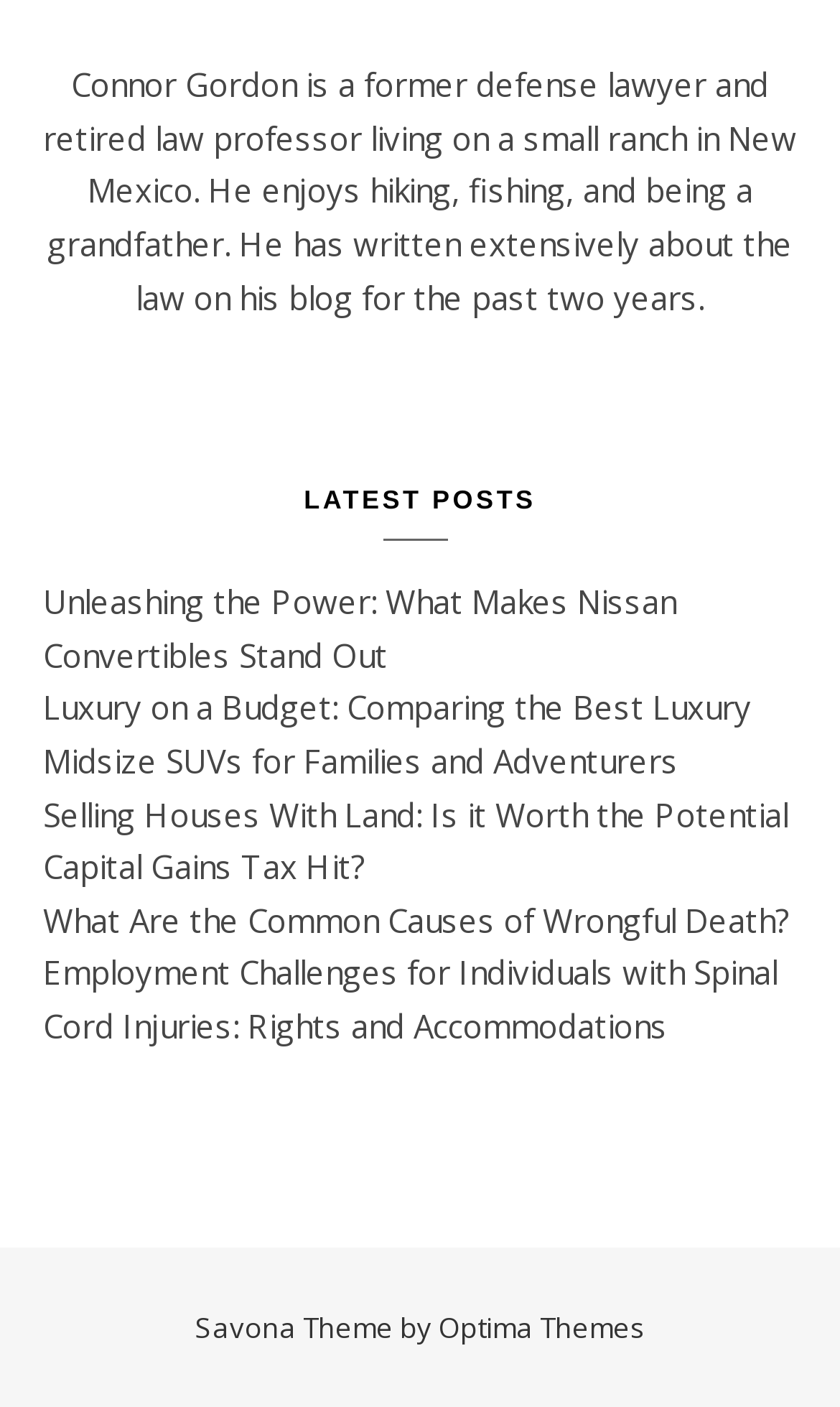What is the theme of the webpage?
Make sure to answer the question with a detailed and comprehensive explanation.

From the StaticText element with ID 65, we can see that the theme of the webpage is Savona, which is developed by Optima Themes.